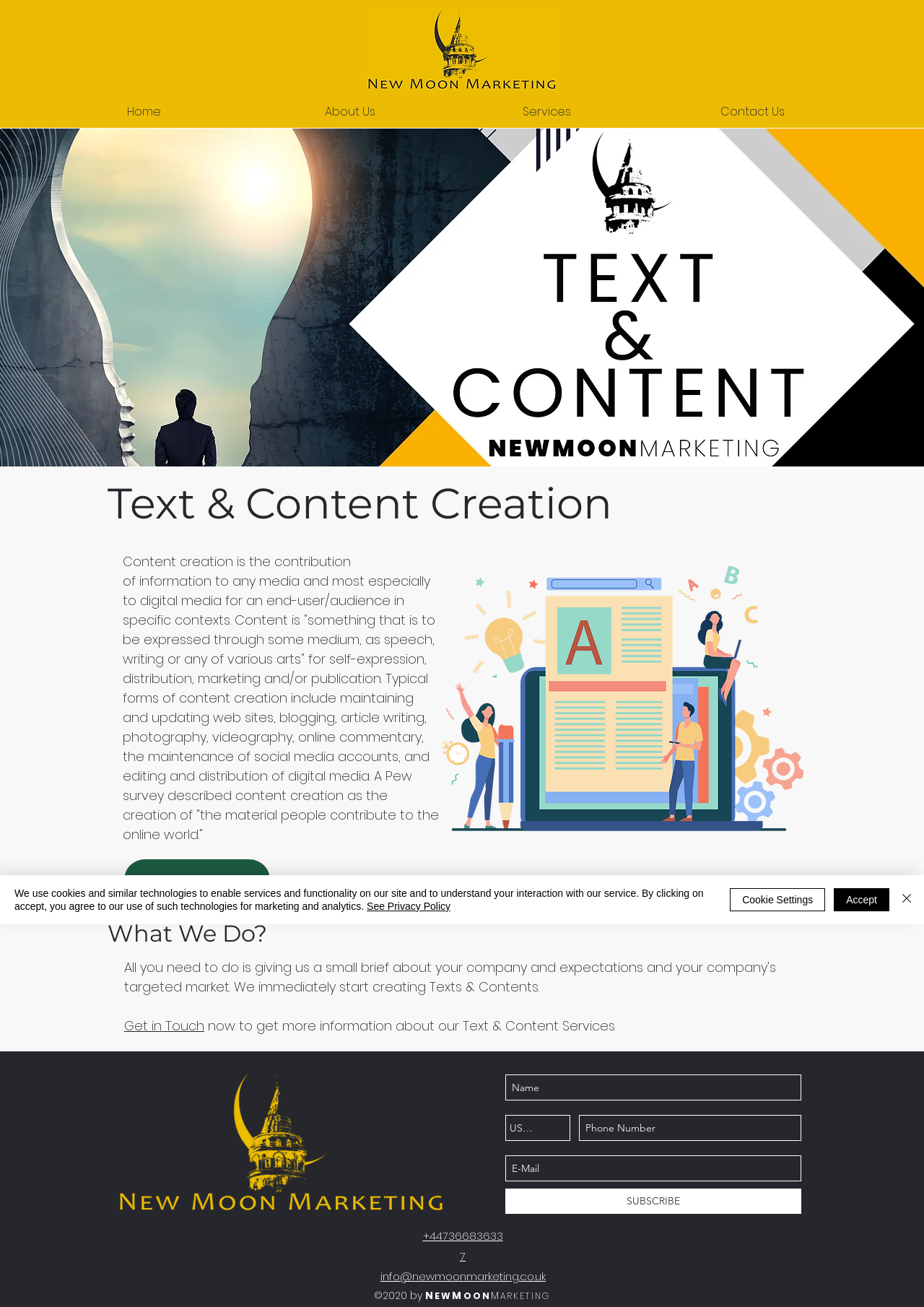Locate the bounding box coordinates of the area to click to fulfill this instruction: "Click the 'Get Quote' button". The bounding box should be presented as four float numbers between 0 and 1, in the order [left, top, right, bottom].

[0.134, 0.657, 0.292, 0.689]